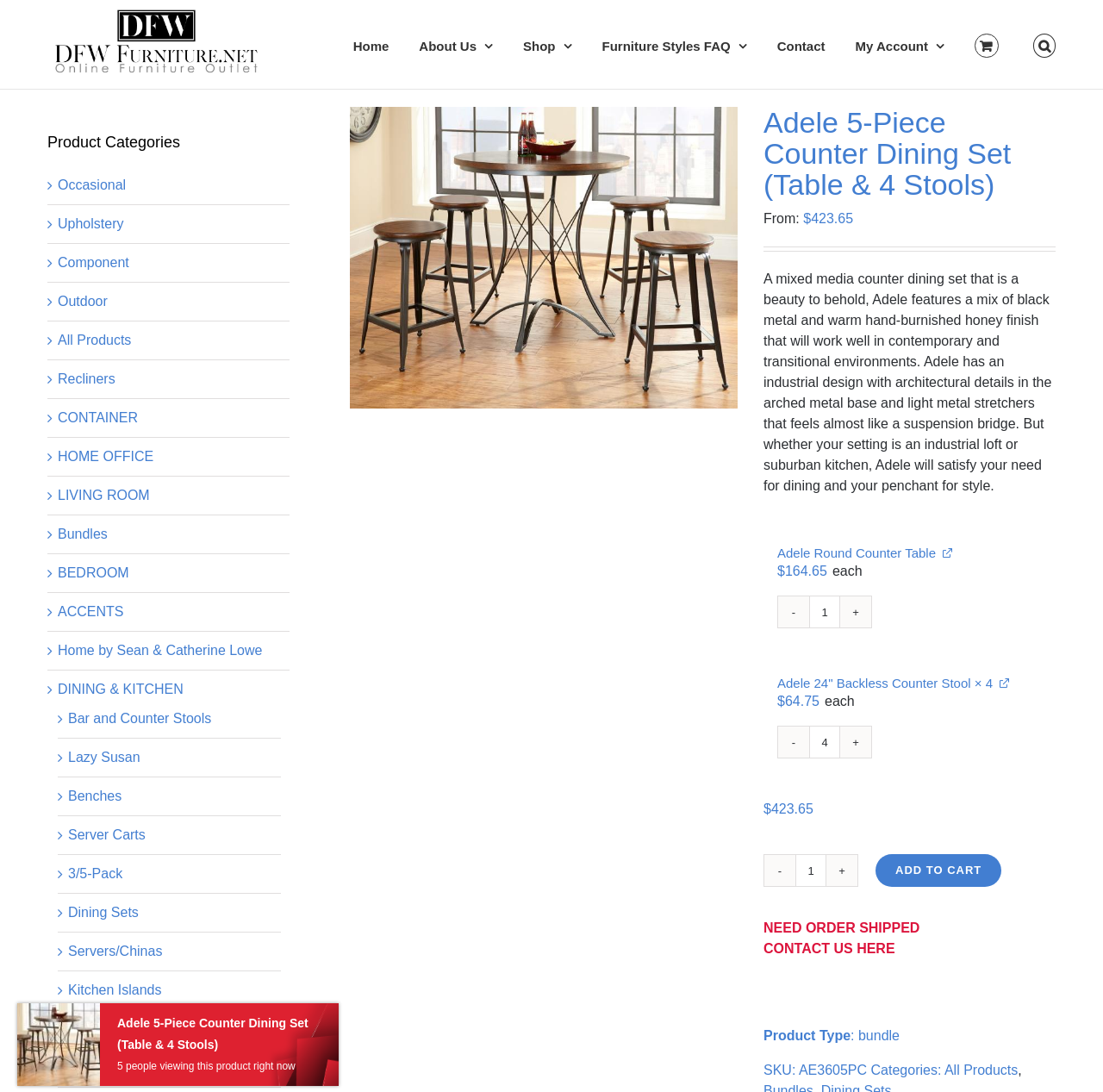Determine the bounding box coordinates of the target area to click to execute the following instruction: "Change the quantity of 'Adele 5-Piece Counter Dining Set'."

[0.721, 0.783, 0.749, 0.811]